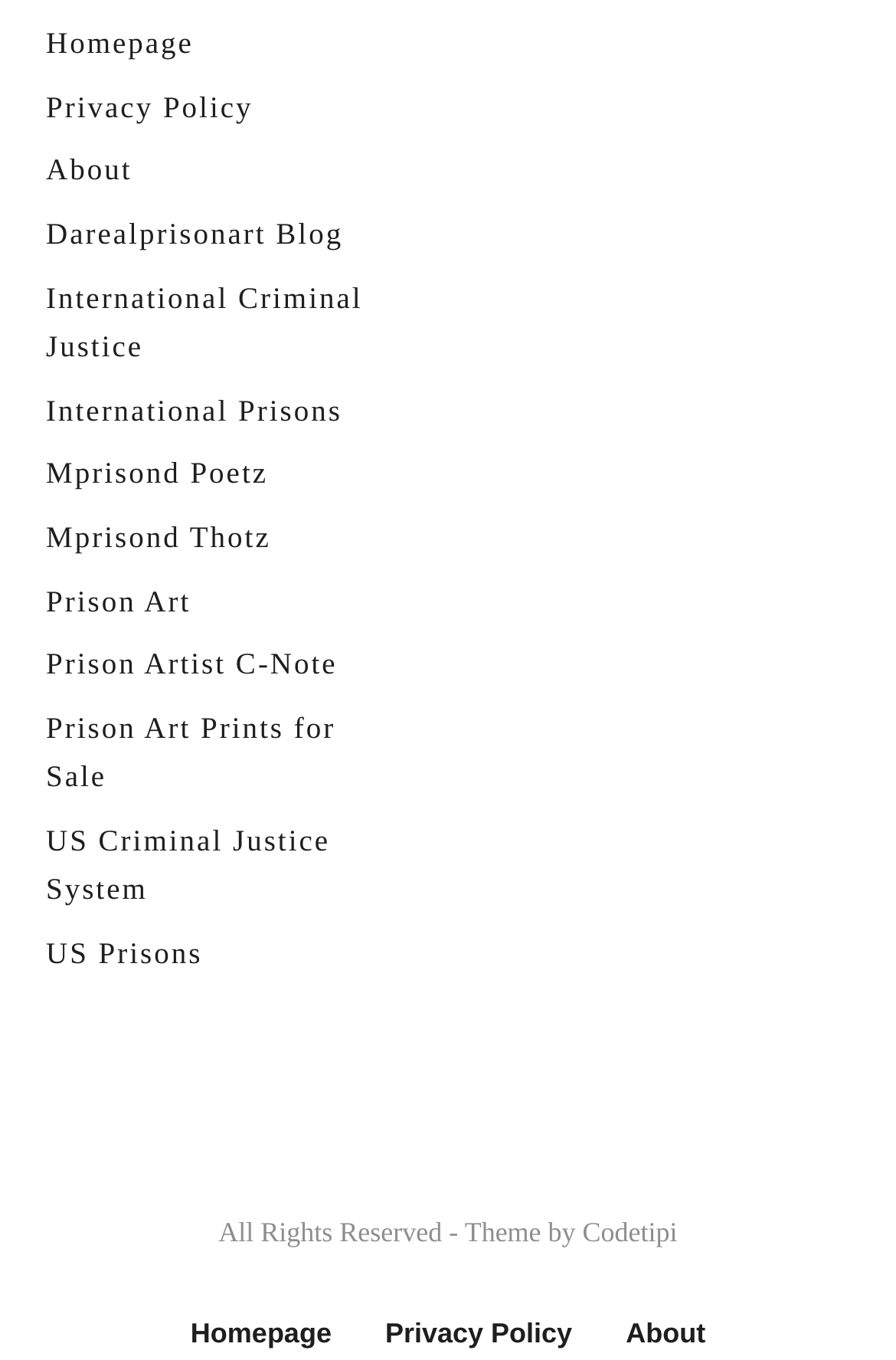Bounding box coordinates are specified in the format (top-left x, top-left y, bottom-right x, bottom-right y). All values are floating point numbers bounded between 0 and 1. Please provide the bounding box coordinate of the region this sentence describes: Prison Artist C-Note

[0.051, 0.489, 0.377, 0.514]